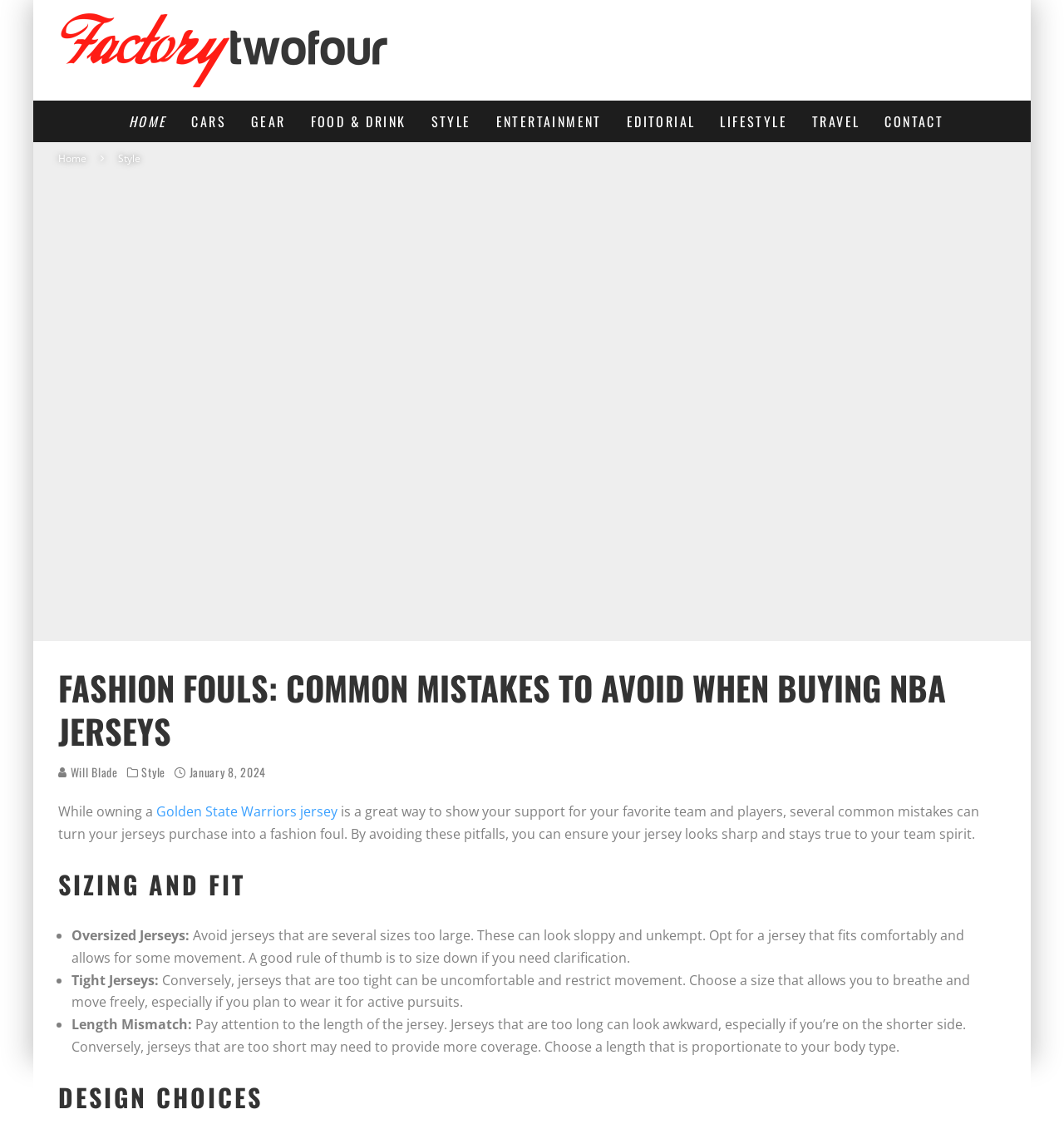Identify the bounding box coordinates of the element to click to follow this instruction: 'Click the 'HOME' link'. Ensure the coordinates are four float values between 0 and 1, provided as [left, top, right, bottom].

[0.109, 0.089, 0.168, 0.126]